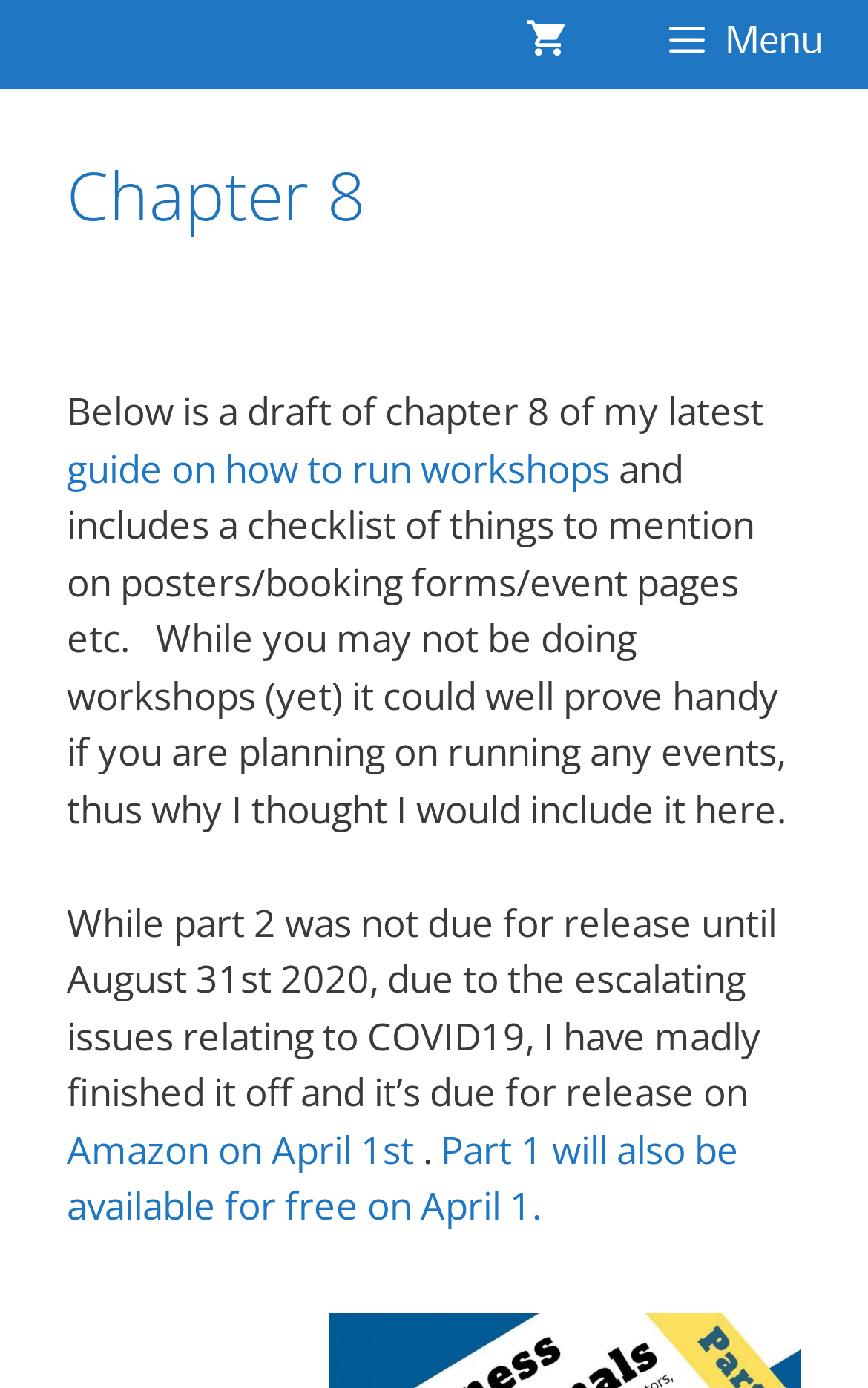What is the chapter about?
Using the picture, provide a one-word or short phrase answer.

Posters and event pages